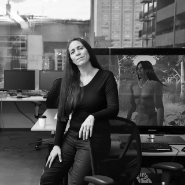Use a single word or phrase to answer the question: What is the screen showcasing?

A digital male figure